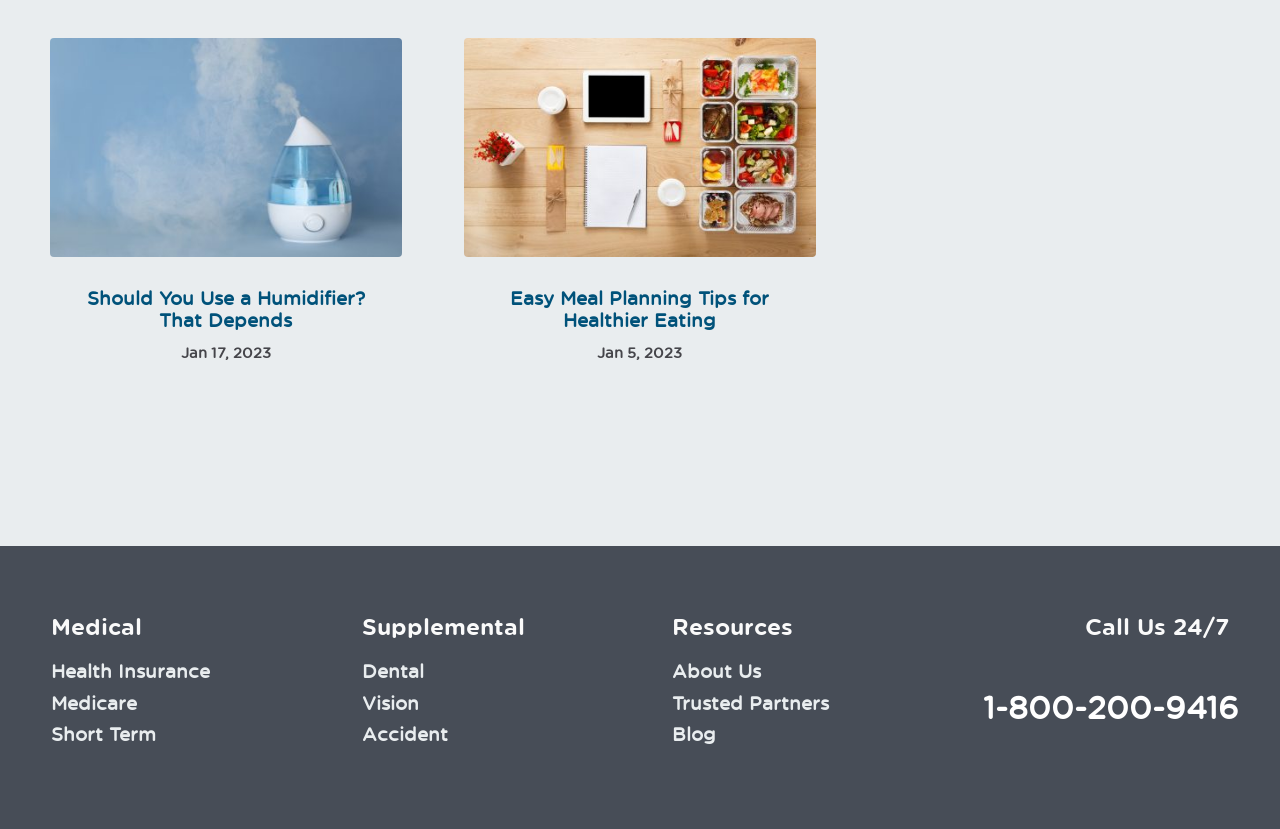Can you find the bounding box coordinates for the element that needs to be clicked to execute this instruction: "Read the article about using a humidifier"? The coordinates should be given as four float numbers between 0 and 1, i.e., [left, top, right, bottom].

[0.039, 0.046, 0.314, 0.31]